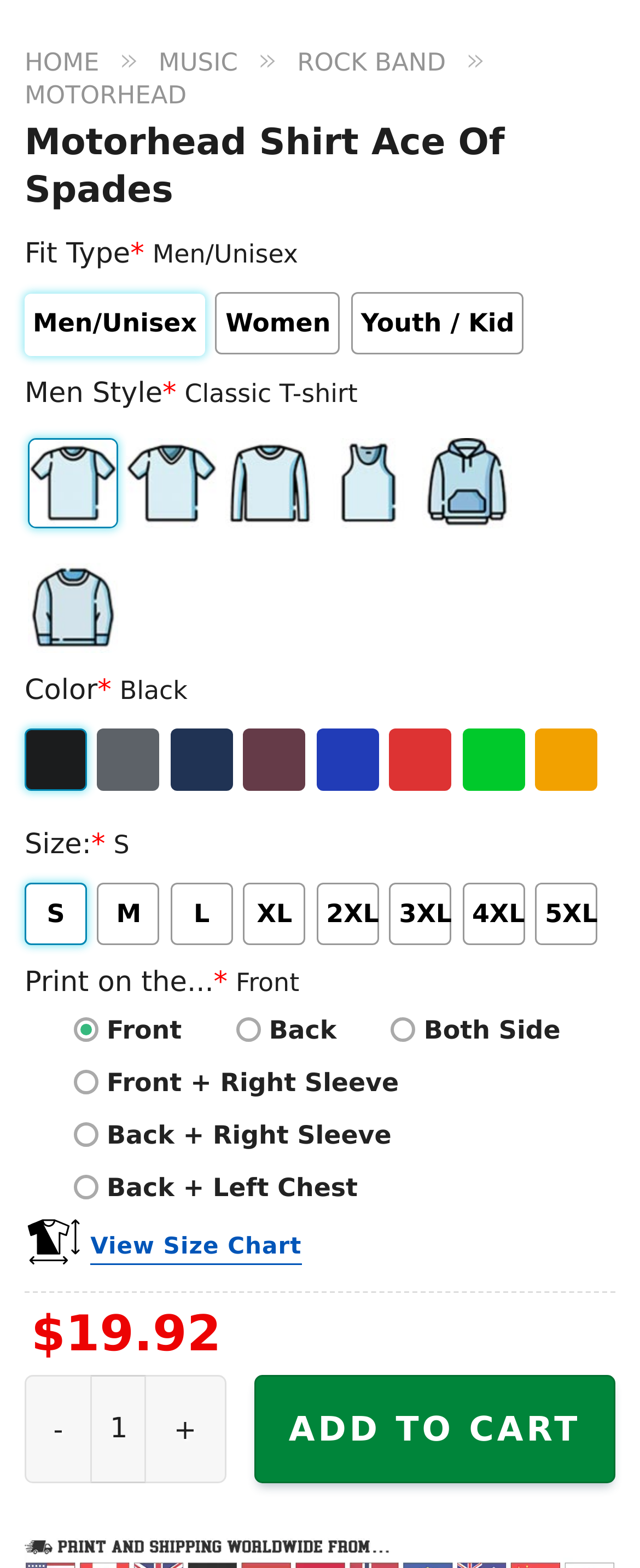Please determine the bounding box coordinates of the element to click in order to execute the following instruction: "Click on the 'HOME' link". The coordinates should be four float numbers between 0 and 1, specified as [left, top, right, bottom].

[0.038, 0.03, 0.155, 0.049]